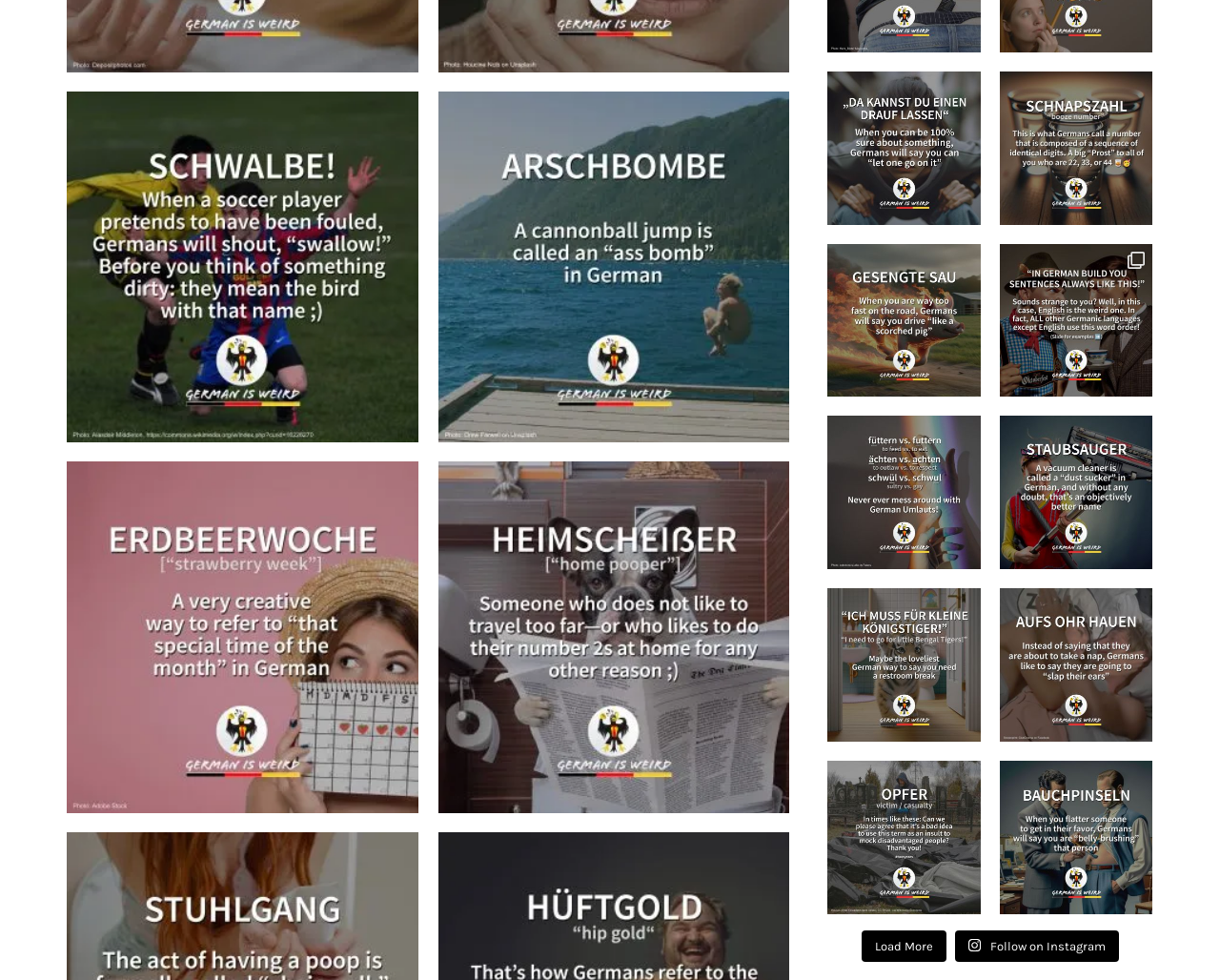Find and specify the bounding box coordinates that correspond to the clickable region for the instruction: "Follow on Instagram".

[0.783, 0.949, 0.917, 0.982]